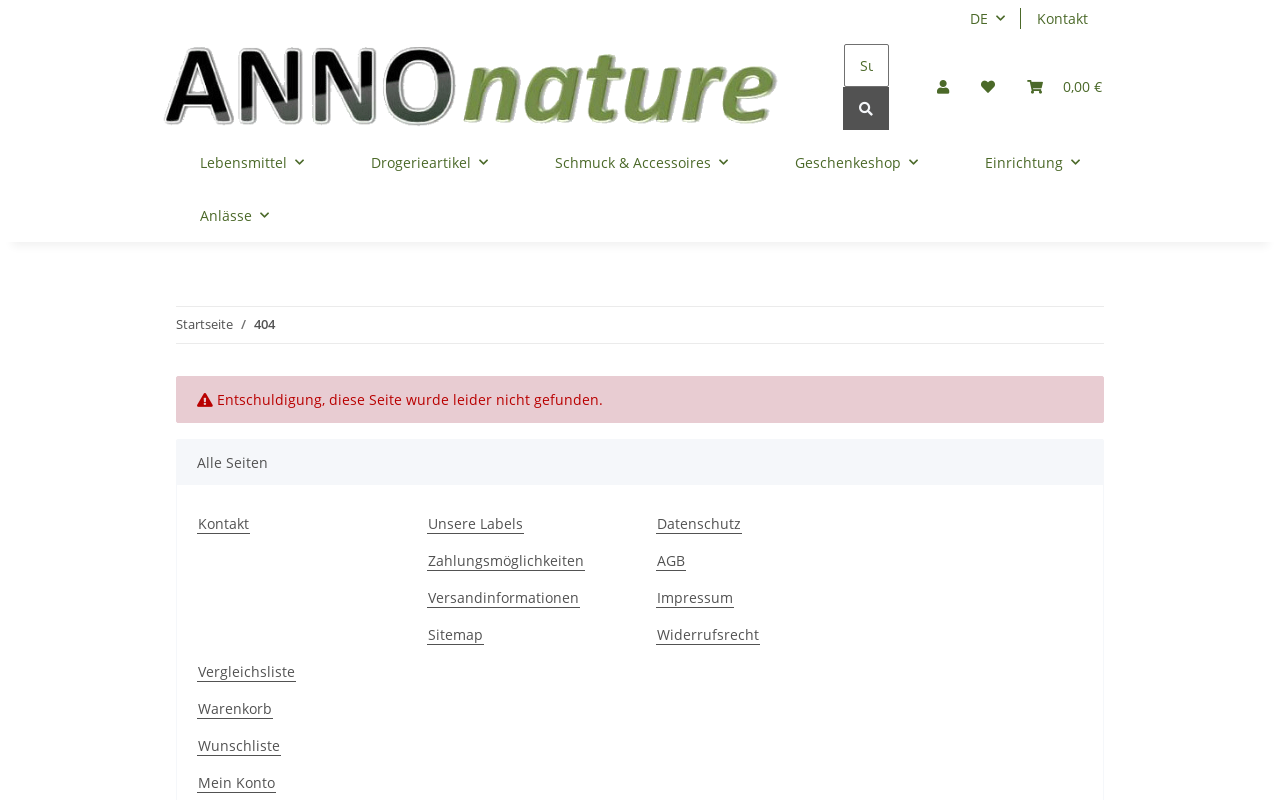Give a comprehensive overview of the webpage, including key elements.

This webpage is for ANNONature, a website selling natural products made with traditional craftsmanship. At the top right corner, there is a language selection button with a flag icon, followed by a "Kontakt" (contact) link. The website's logo, "ANNOnature", is displayed prominently in the top center, accompanied by an image.

Below the logo, there is a search bar with a "Suchen" (search) button. To the right of the search bar, there are buttons for "Mein Konto" (my account) and a shopping cart with a price of 0.00 €.

The main navigation menu is located below the search bar, with categories such as "Lebensmittel" (food), "Drogerieartikel" (pharmacy items), "Schmuck & Accessoires" (jewelry and accessories), and more.

However, it appears that the user has landed on a 404 error page, as indicated by the alert message "Entschuldigung, diese Seite wurde leider nicht gefunden" (Sorry, this page was not found). Below the alert message, there is a breadcrumb navigation showing the path from the homepage to the current page.

At the bottom of the page, there are links to various pages, including "Kontakt", "Unsere Labels" (our labels), "Zahlungsmöglichkeiten" (payment options), and more. There are also links to the website's sitemap, data protection policy, and terms and conditions.